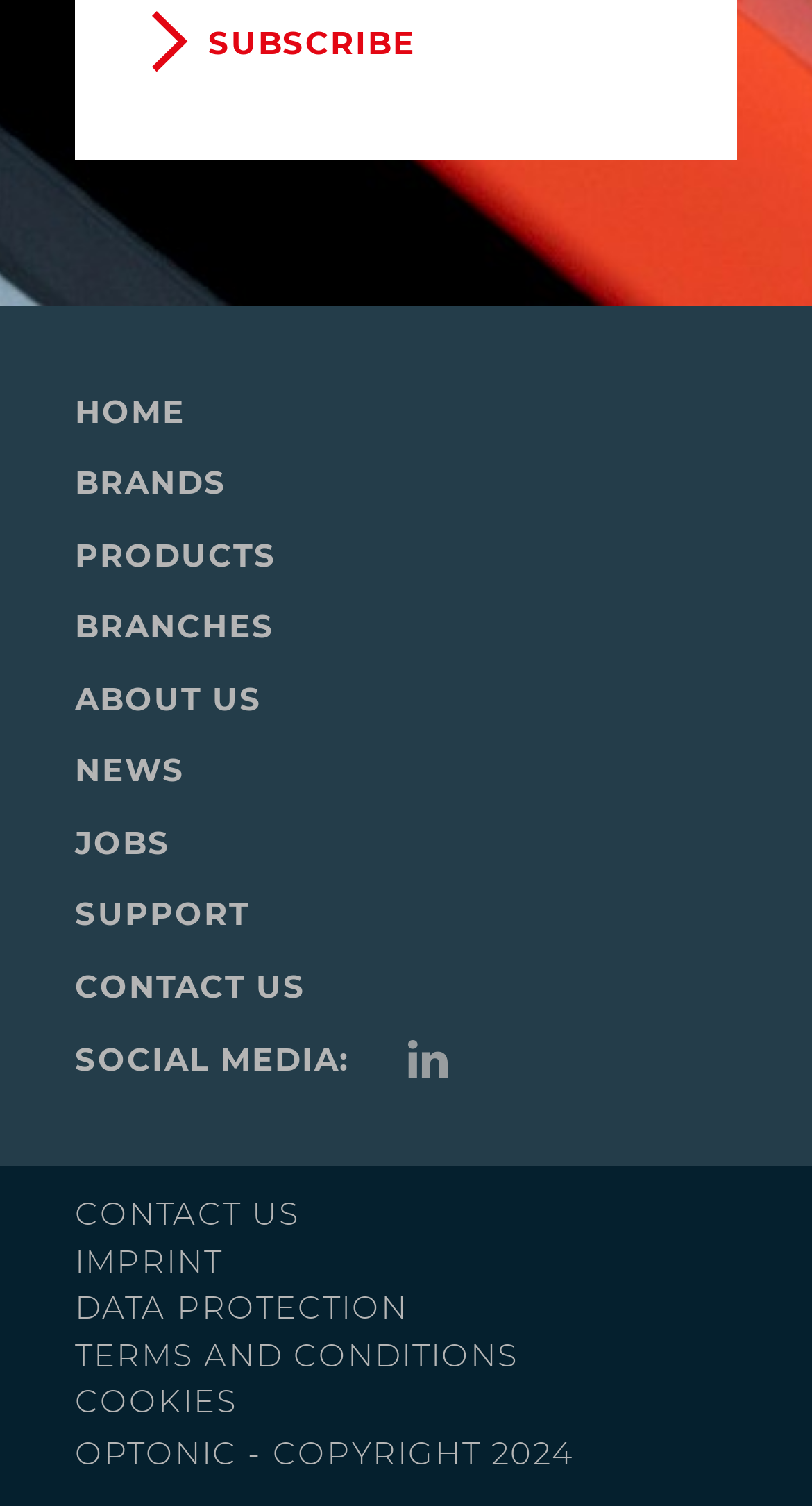Please provide a brief answer to the question using only one word or phrase: 
How many social media links are there?

1